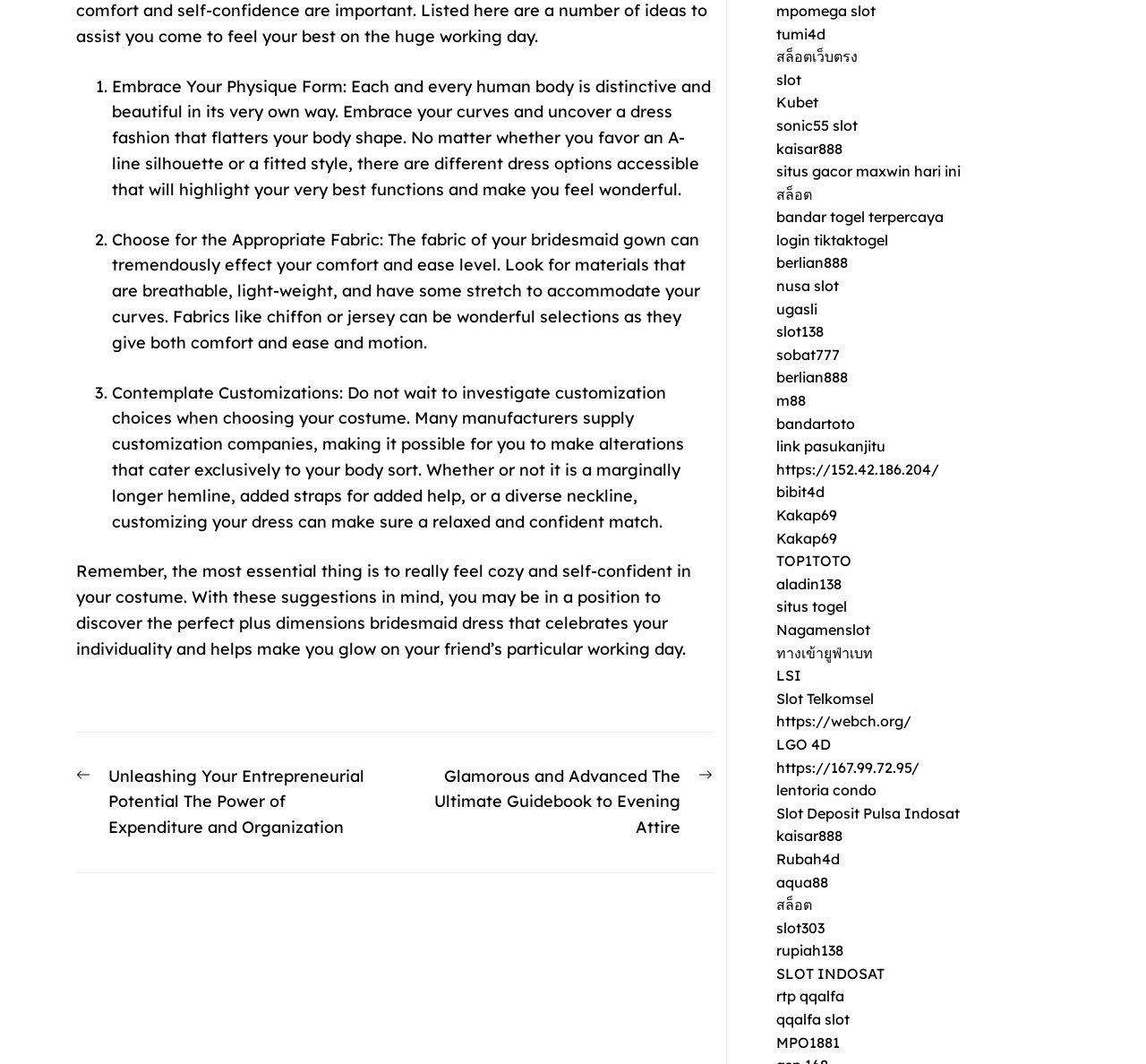Provide the bounding box coordinates of the UI element that matches the description: "Slot Deposit Pulsa Indosat".

[0.677, 0.756, 0.838, 0.772]